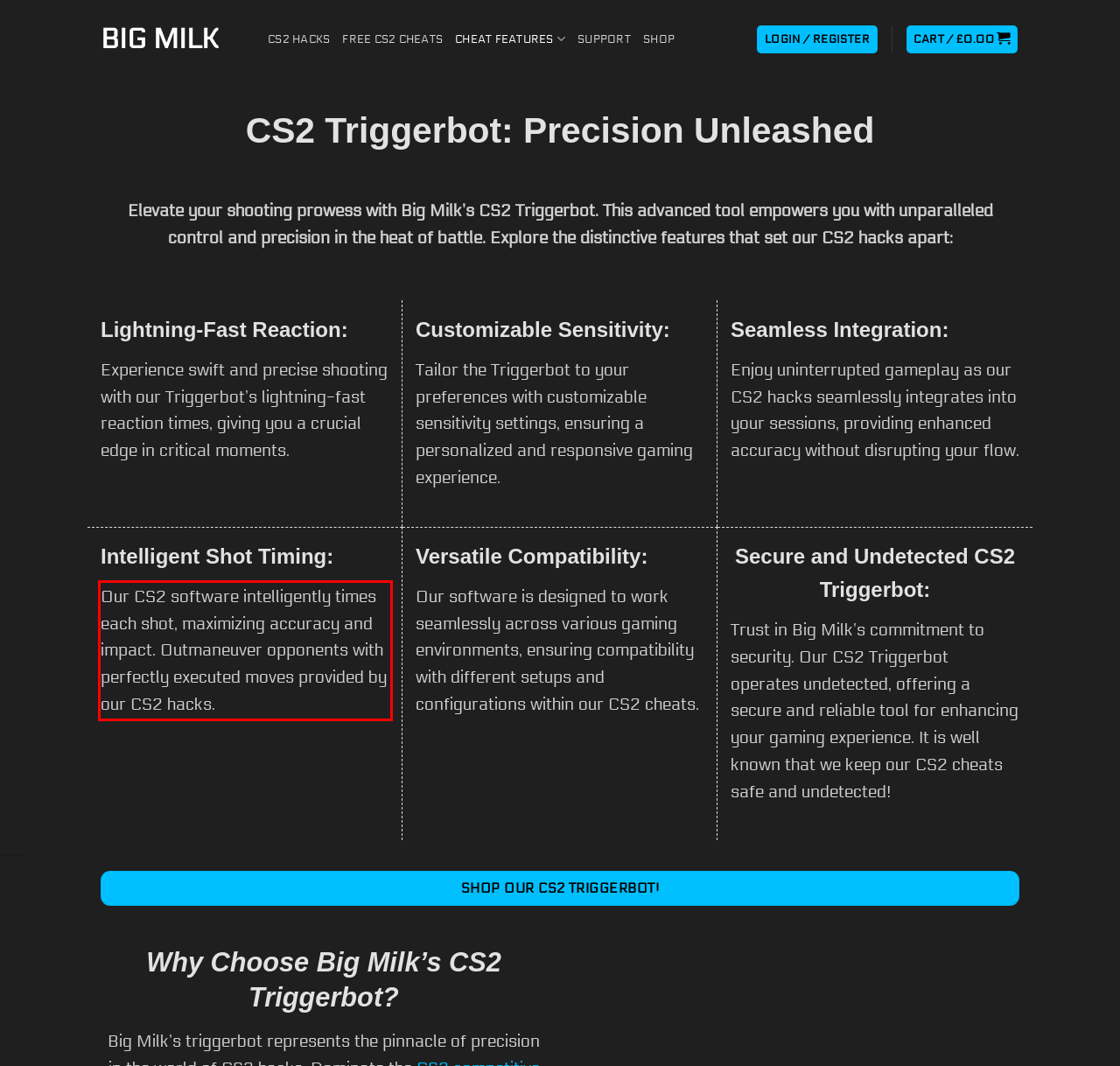Given a webpage screenshot, locate the red bounding box and extract the text content found inside it.

Our CS2 software intelligently times each shot, maximizing accuracy and impact. Outmaneuver opponents with perfectly executed moves provided by our CS2 hacks.